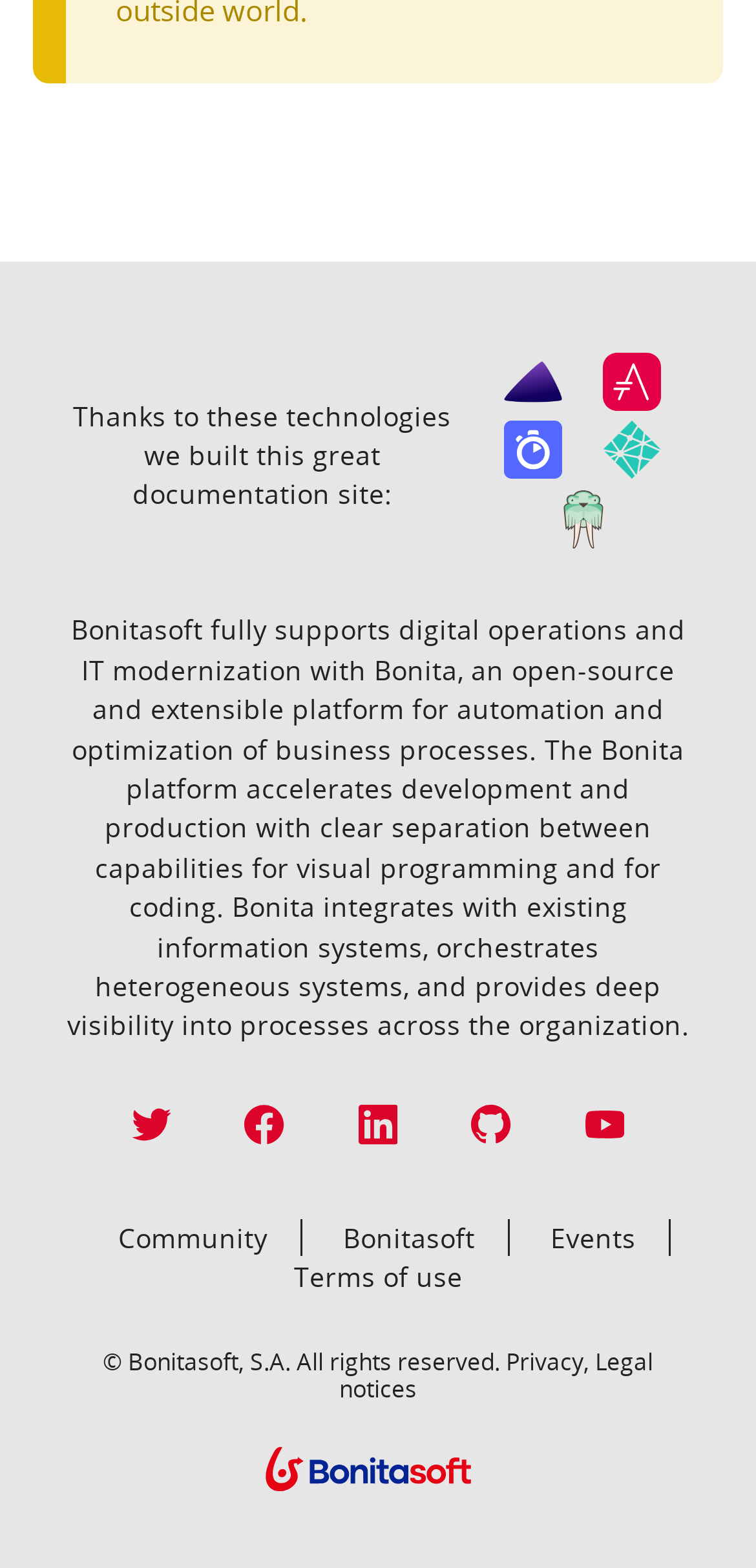How many logos are displayed on the webpage?
Using the image, give a concise answer in the form of a single word or short phrase.

5